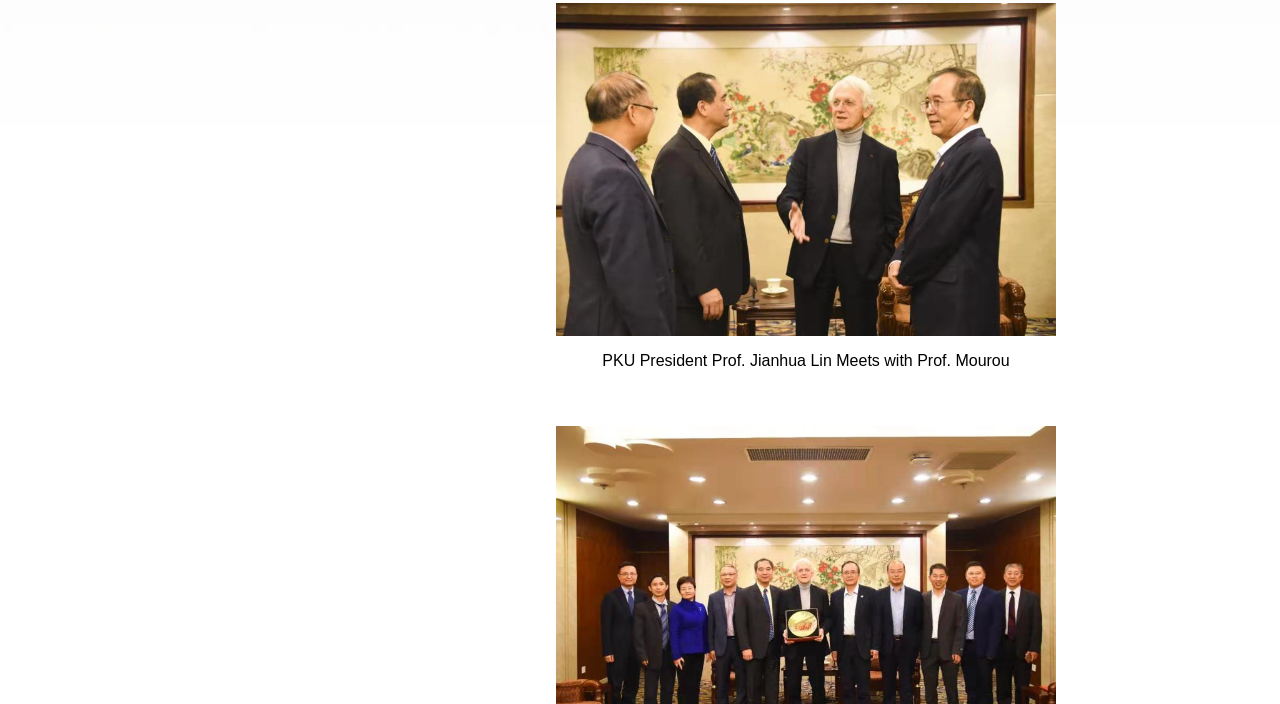Determine the bounding box of the UI element mentioned here: "alt="BD4C"". The coordinates must be in the format [left, top, right, bottom] with values ranging from 0 to 1.

[0.434, 0.004, 0.825, 0.477]